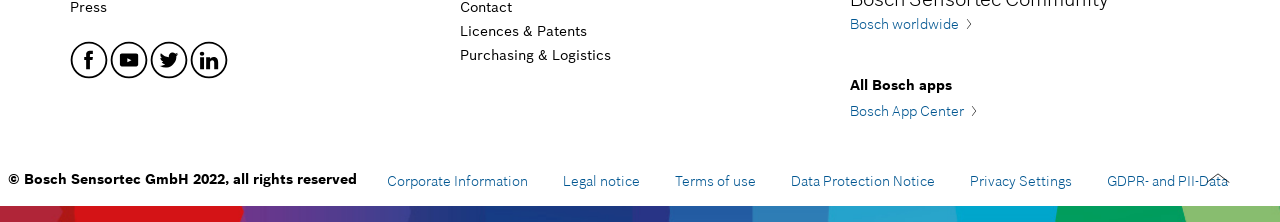Determine the bounding box coordinates of the clickable area required to perform the following instruction: "Go back to top". The coordinates should be represented as four float numbers between 0 and 1: [left, top, right, bottom].

[0.942, 0.747, 0.961, 0.882]